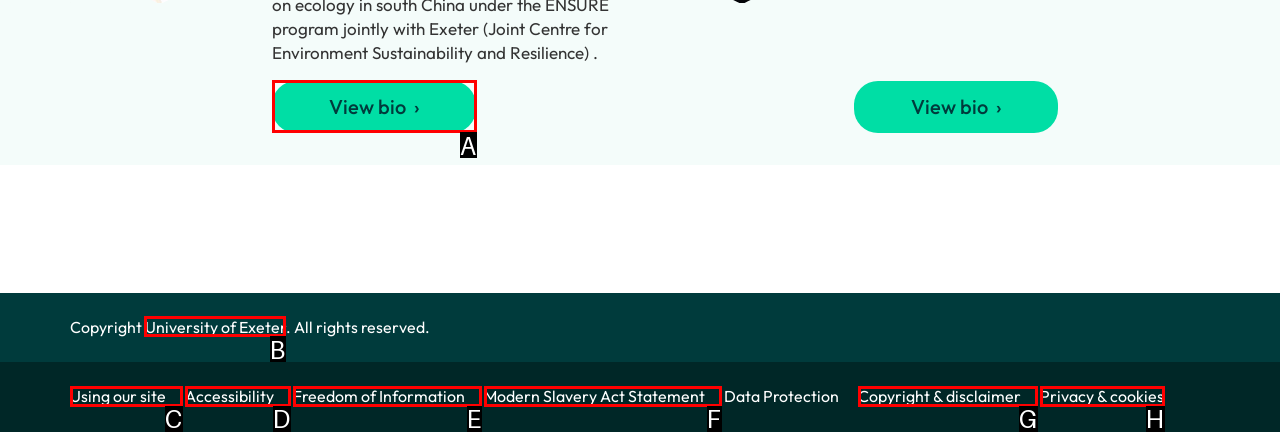Tell me the correct option to click for this task: Visit University of Exeter website
Write down the option's letter from the given choices.

B